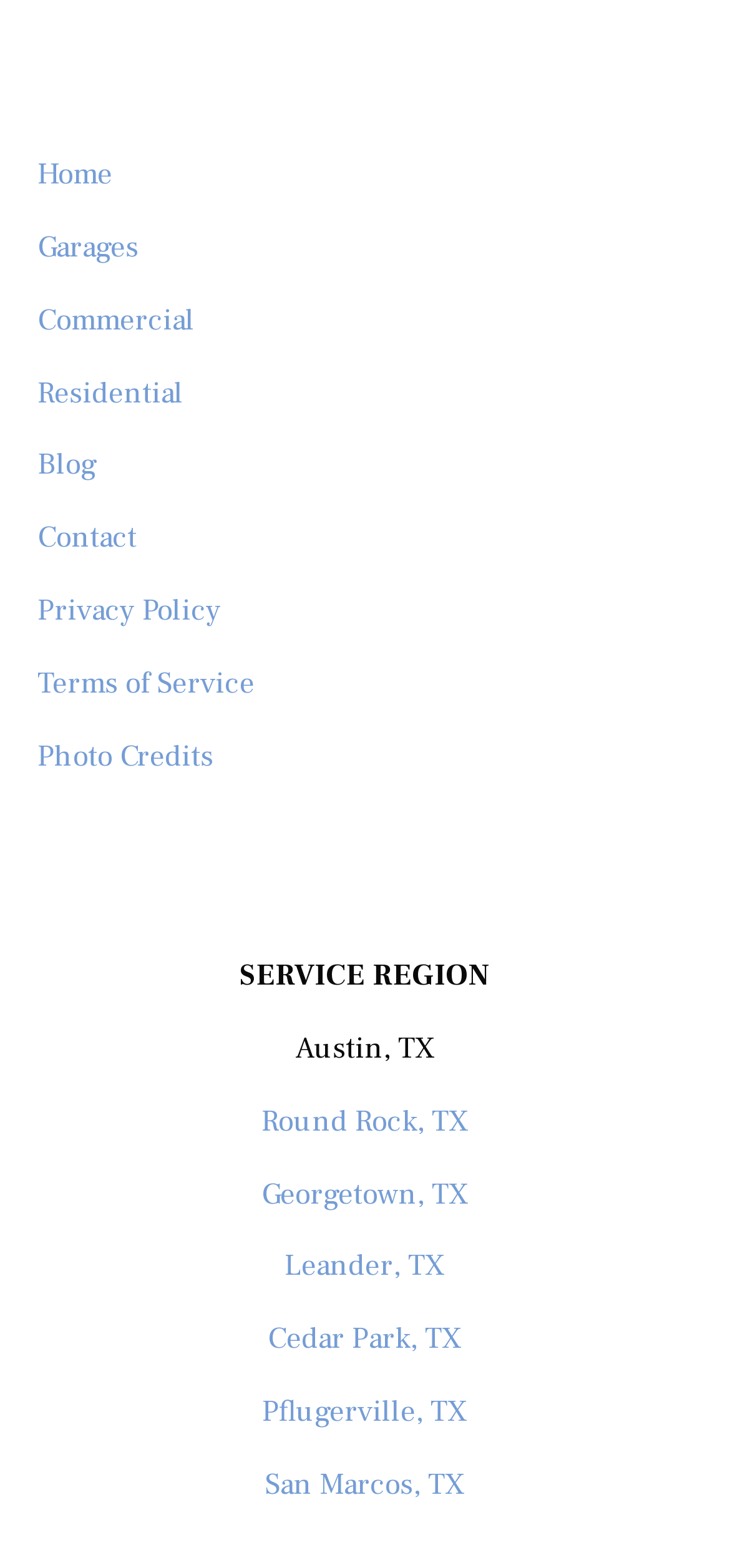Highlight the bounding box coordinates of the element that should be clicked to carry out the following instruction: "go to home page". The coordinates must be given as four float numbers ranging from 0 to 1, i.e., [left, top, right, bottom].

[0.051, 0.099, 0.154, 0.123]